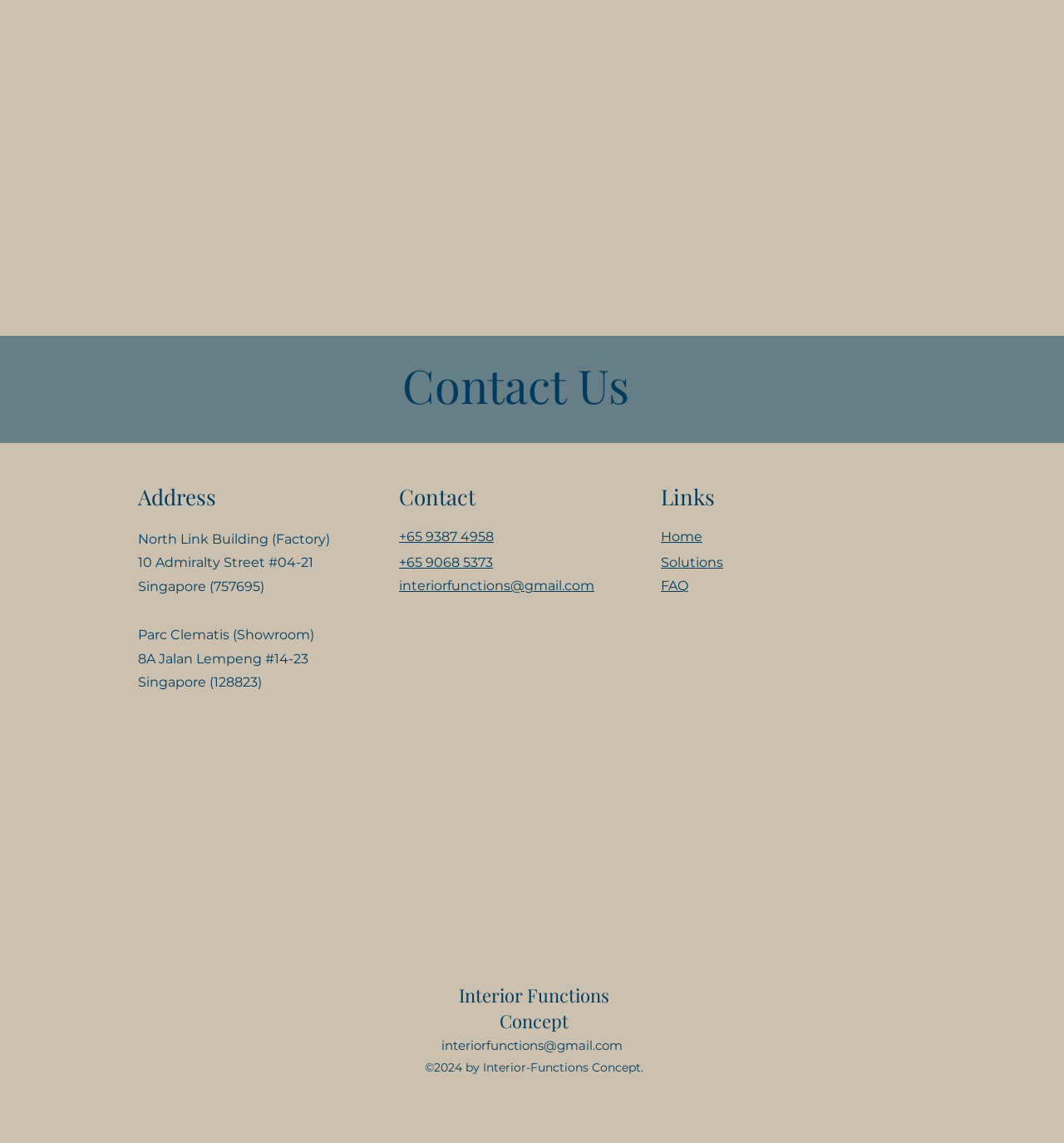Reply to the question with a brief word or phrase: What is the email address for contact?

interiorfunctions@gmail.com